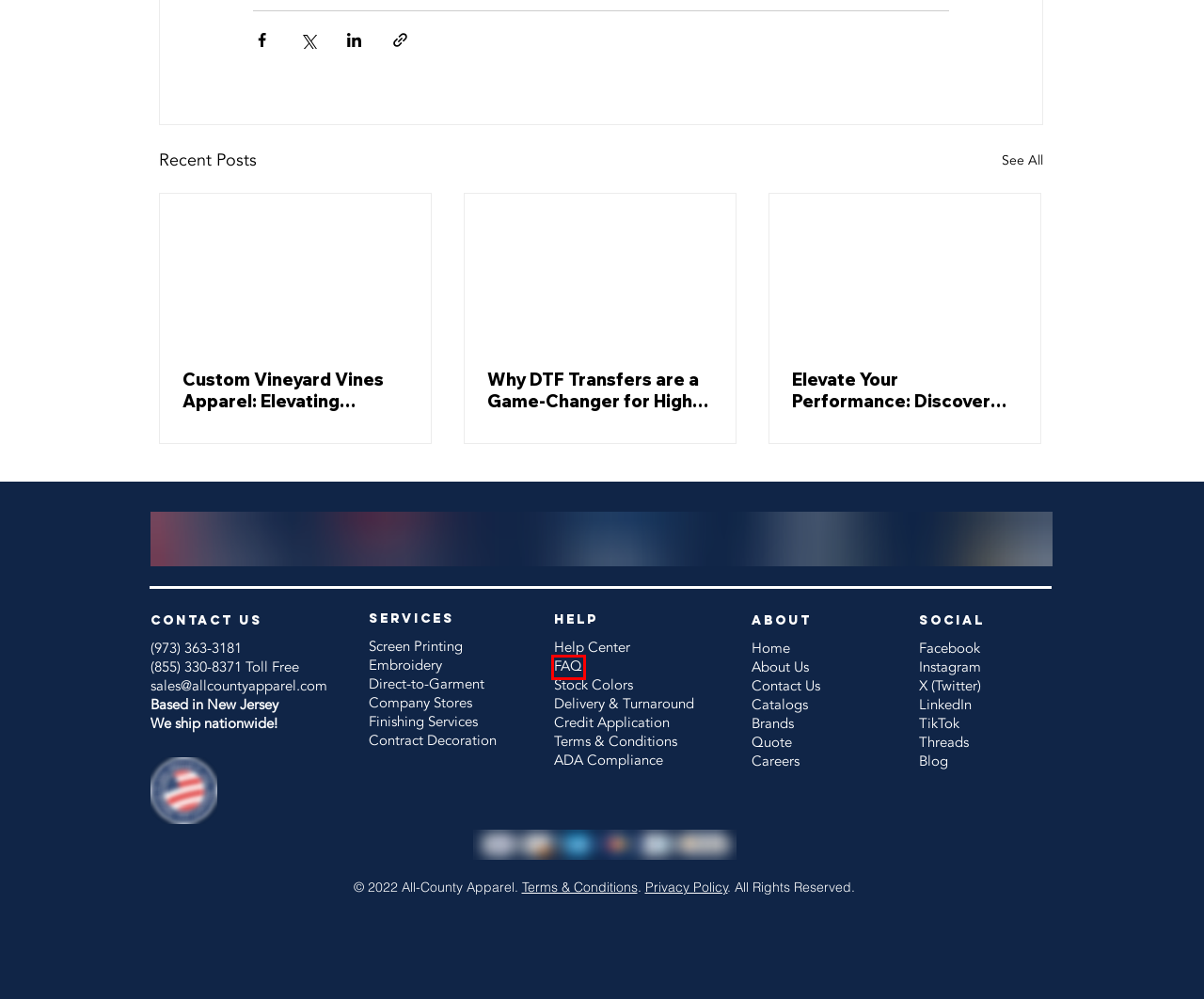You have a screenshot of a webpage with an element surrounded by a red bounding box. Choose the webpage description that best describes the new page after clicking the element inside the red bounding box. Here are the candidates:
A. Embroidery | All-County Apparel
B. All-County Apparel | About
C. Screen Printing | All-County Apparel
D. Blog | All-County Apparel
E. Frequently Asked Questions - All-County Apparel Knowledge Base
F. Why DTF Transfers are a Game-Changer for High-End Apparel
G. Colors | All-County Apparel
H. Help Center | All-County Apparel

E